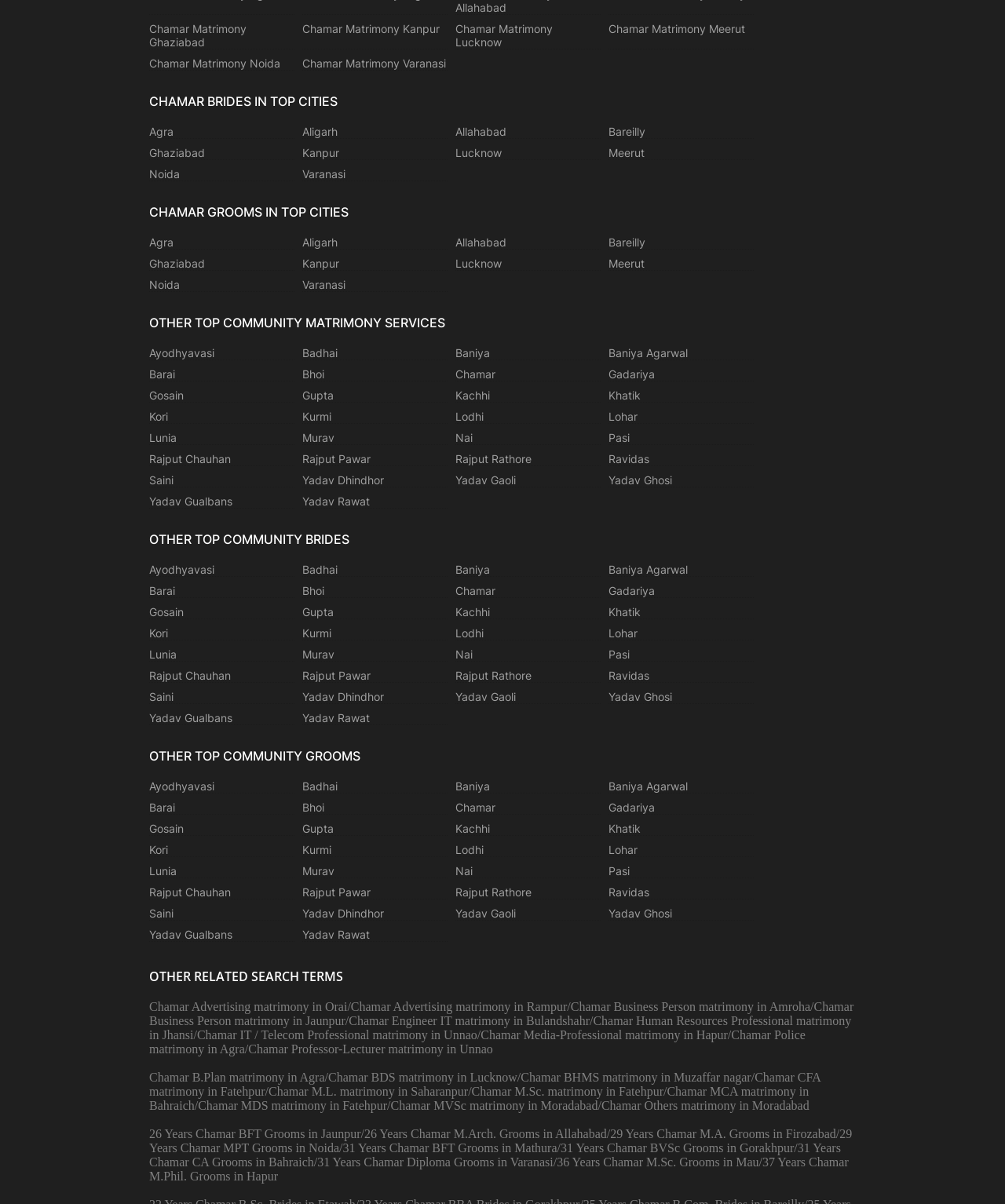Can you show the bounding box coordinates of the region to click on to complete the task described in the instruction: "View CHAMAR BRIDES IN TOP CITIES"?

[0.148, 0.077, 0.852, 0.09]